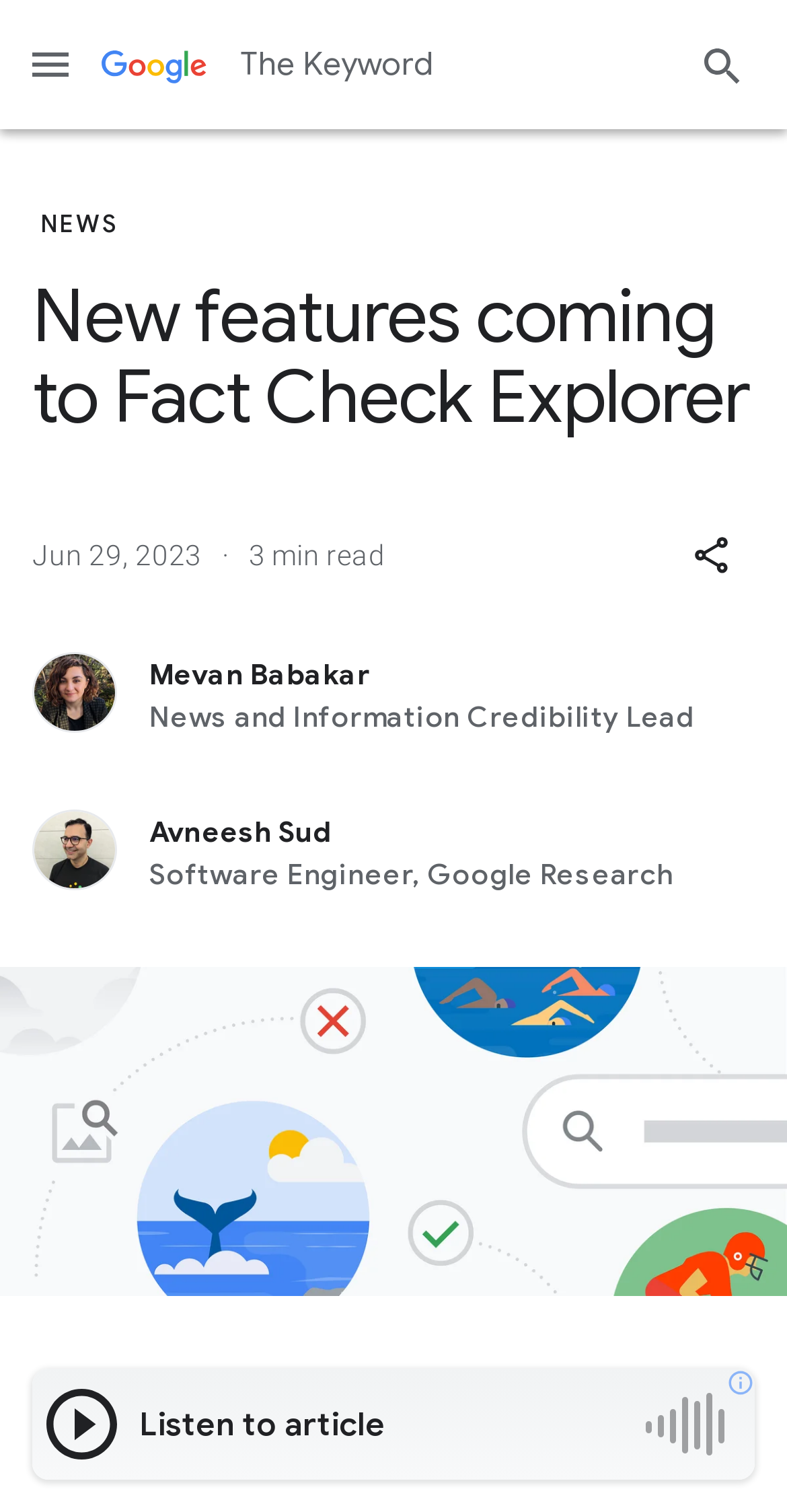What is the date of the article? Observe the screenshot and provide a one-word or short phrase answer.

Jun 29, 2023